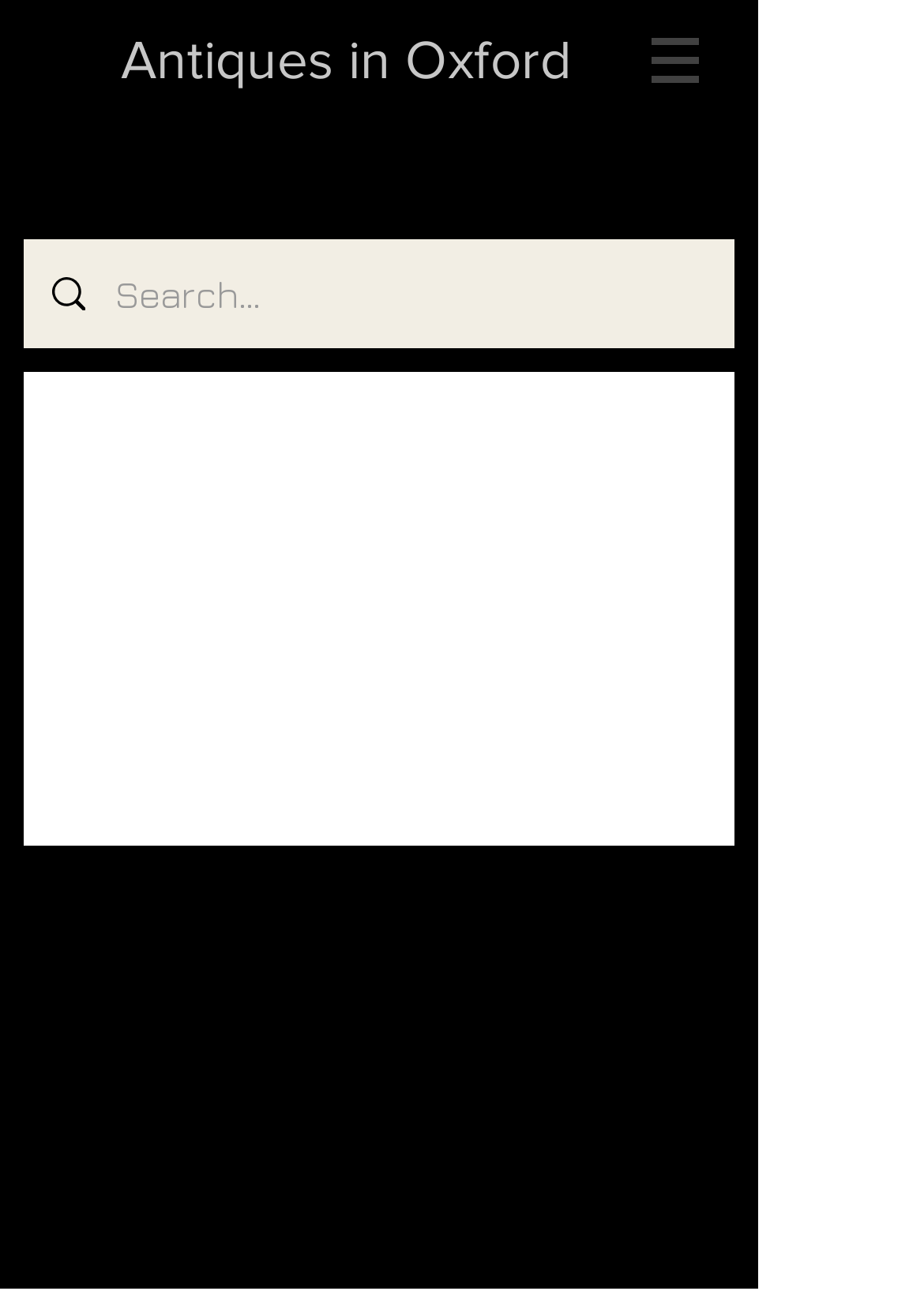Please provide the bounding box coordinates in the format (top-left x, top-left y, bottom-right x, bottom-right y). Remember, all values are floating point numbers between 0 and 1. What is the bounding box coordinate of the region described as: aria-label="Search..." name="q" placeholder="Search..."

[0.124, 0.185, 0.697, 0.27]